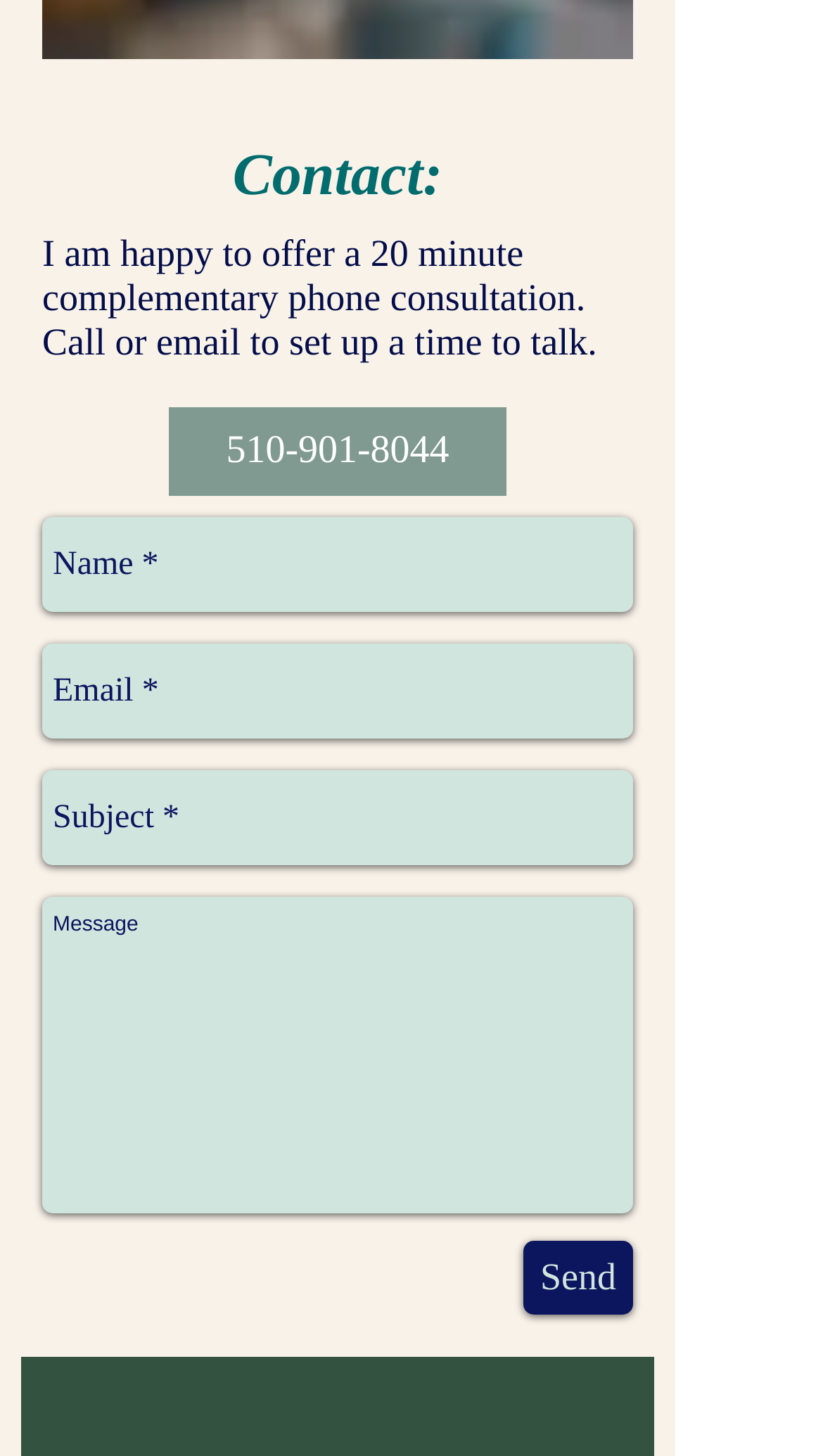What are the required fields in the form?
Look at the image and construct a detailed response to the question.

The form has four text boxes, but only three of them are marked as required, which are 'Name *', 'Email *', and 'Subject *'. This means that the user must fill in these three fields to submit the form.